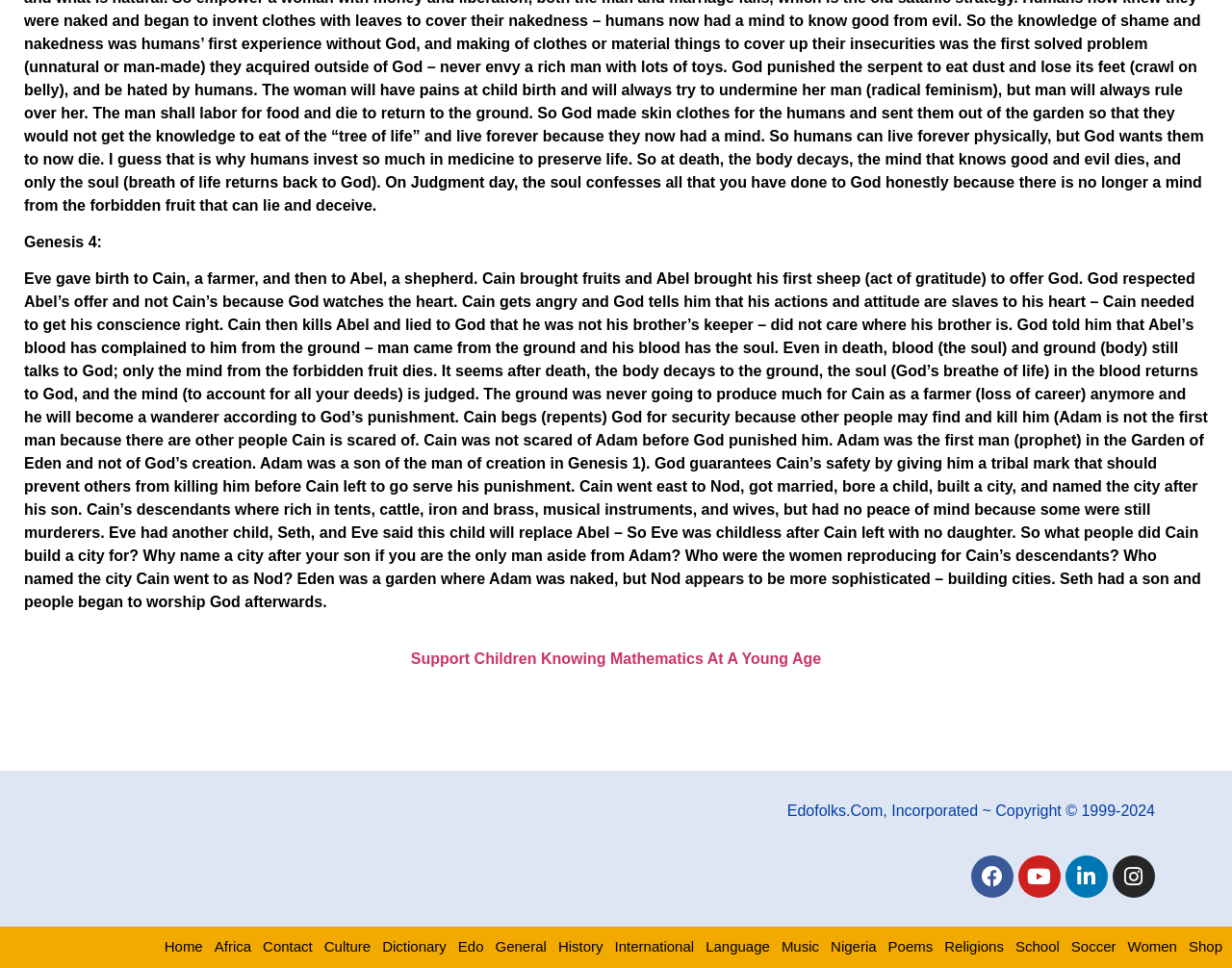What is the story of Genesis 4 about?
Provide an in-depth and detailed explanation in response to the question.

The story of Genesis 4 is about Eve giving birth to Cain and Abel. Cain, a farmer, and Abel, a shepherd, both offer sacrifices to God. God respects Abel's offer but not Cain's, which leads to Cain's anger and eventually killing Abel. God punishes Cain, and he becomes a wanderer.